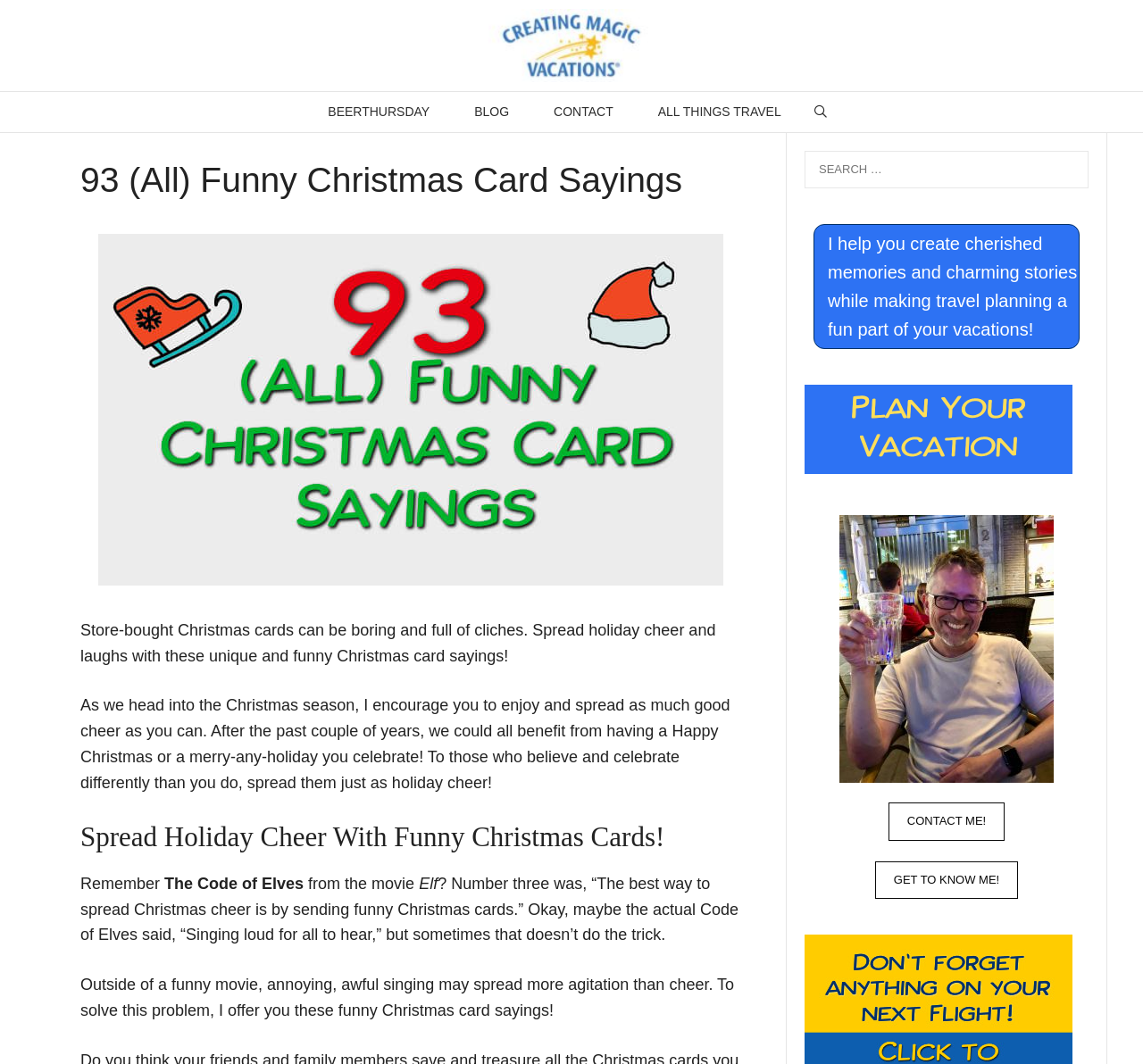What is the purpose of the website?
Refer to the image and give a detailed response to the question.

Based on the content of the webpage, it appears that the website is dedicated to providing unique and humorous Christmas card sayings. The text on the webpage encourages users to spread holiday cheer and laughs with these sayings, indicating that the website's purpose is to offer a collection of funny Christmas card sayings.